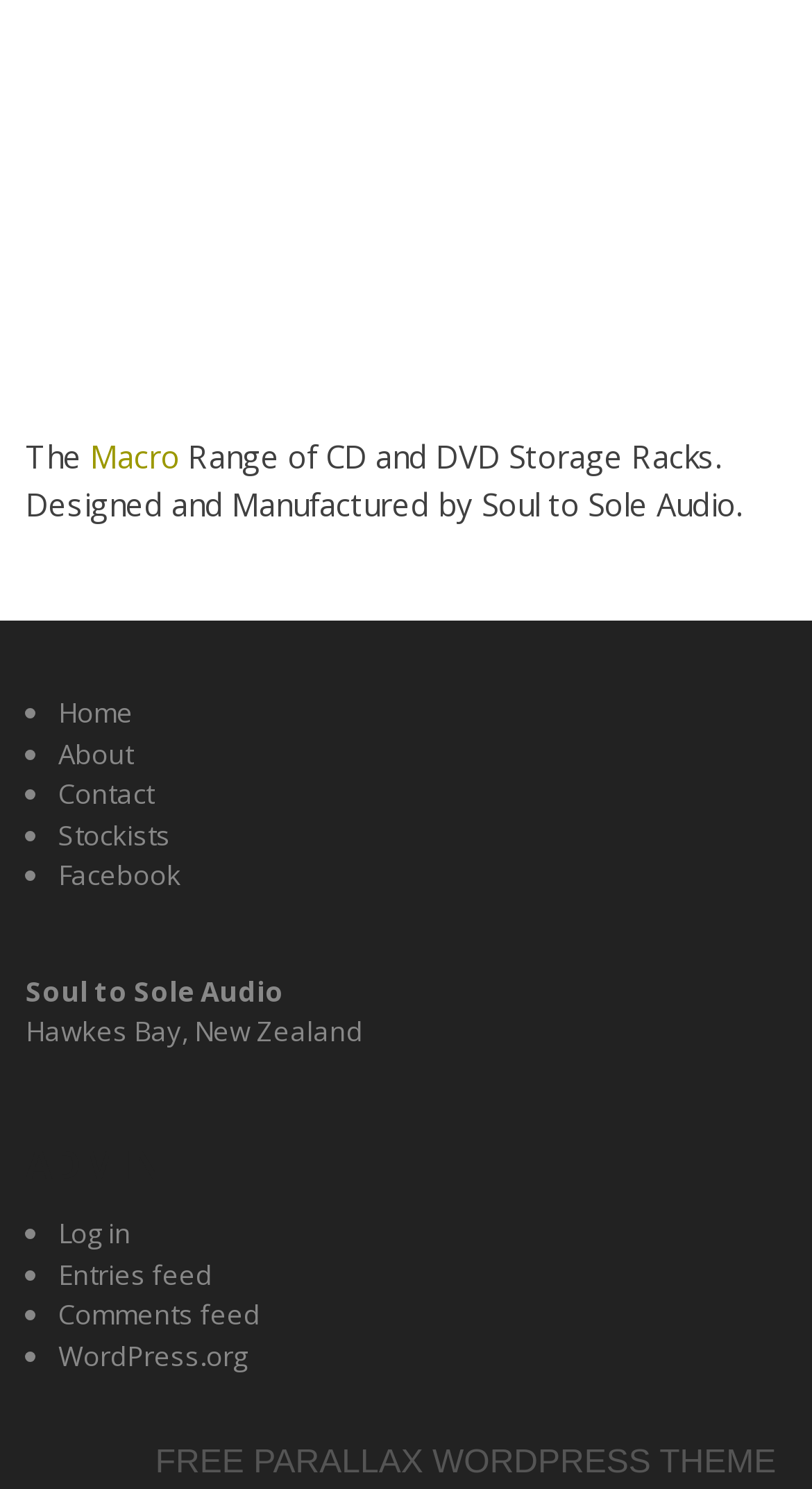Highlight the bounding box coordinates of the element that should be clicked to carry out the following instruction: "Click on Log in". The coordinates must be given as four float numbers ranging from 0 to 1, i.e., [left, top, right, bottom].

[0.071, 0.816, 0.161, 0.841]